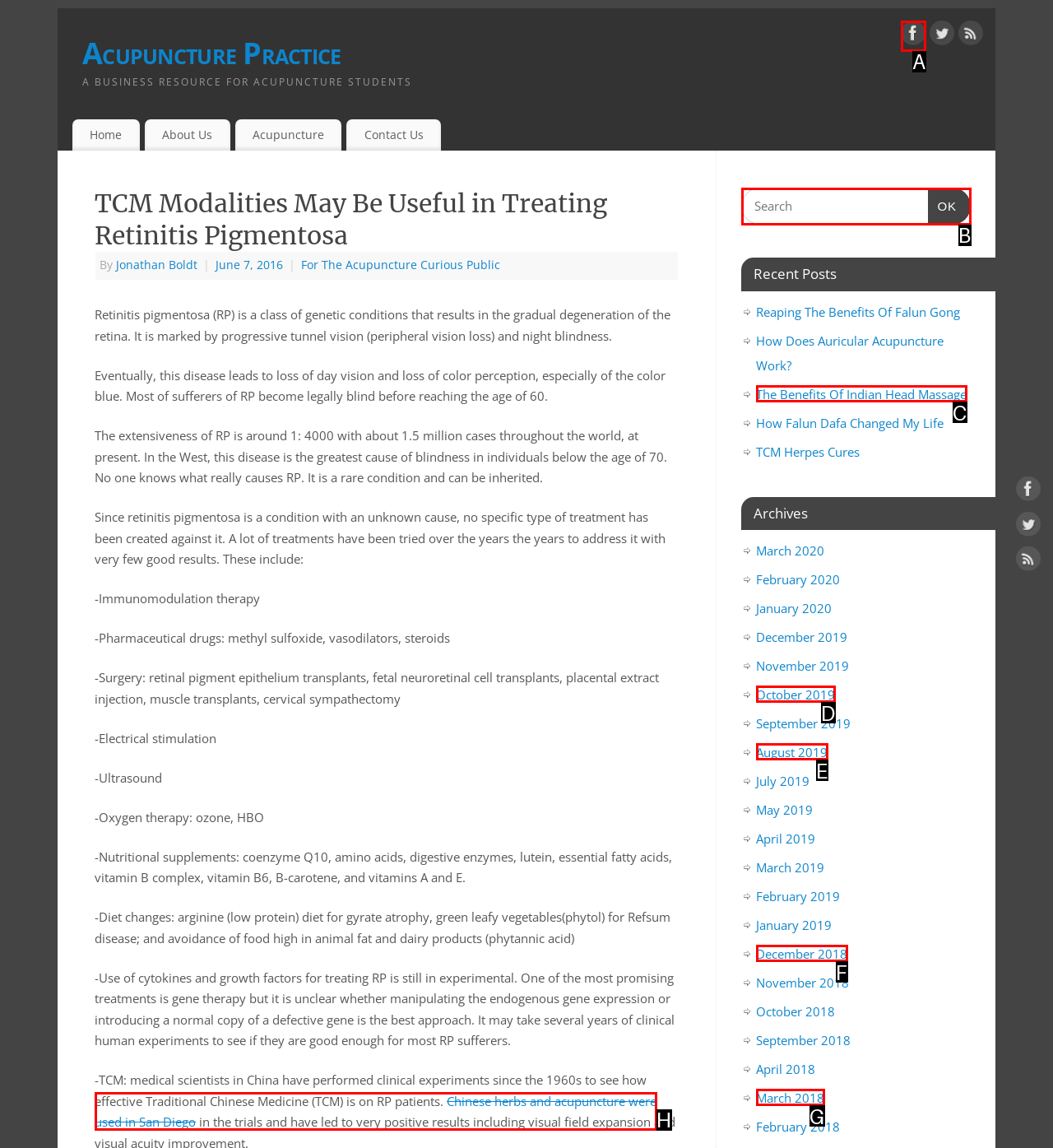Select the appropriate HTML element that needs to be clicked to finish the task: Search for something
Reply with the letter of the chosen option.

B